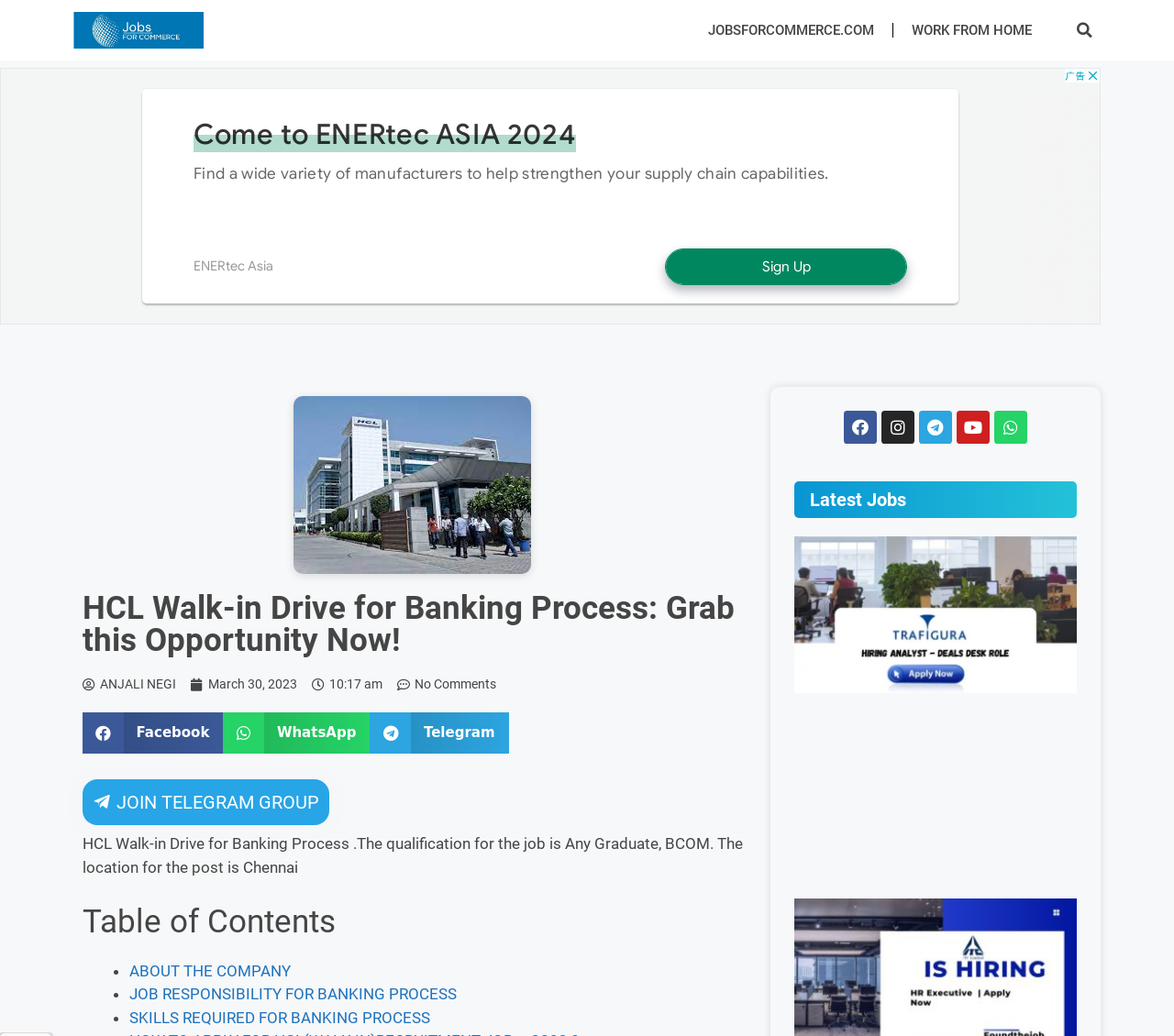Please find the bounding box coordinates of the element that must be clicked to perform the given instruction: "Read about the company". The coordinates should be four float numbers from 0 to 1, i.e., [left, top, right, bottom].

[0.11, 0.928, 0.248, 0.946]